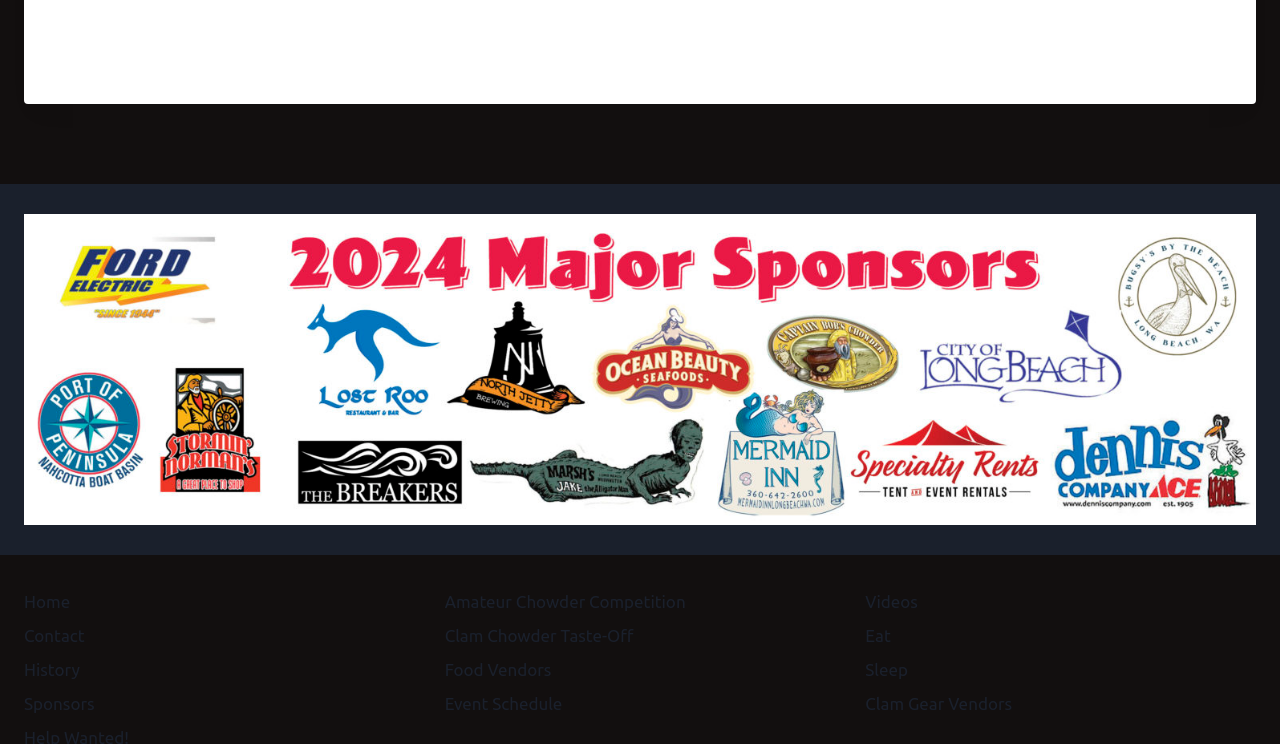Please specify the bounding box coordinates in the format (top-left x, top-left y, bottom-right x, bottom-right y), with values ranging from 0 to 1. Identify the bounding box for the UI component described as follows: Sponsors

[0.019, 0.923, 0.324, 0.969]